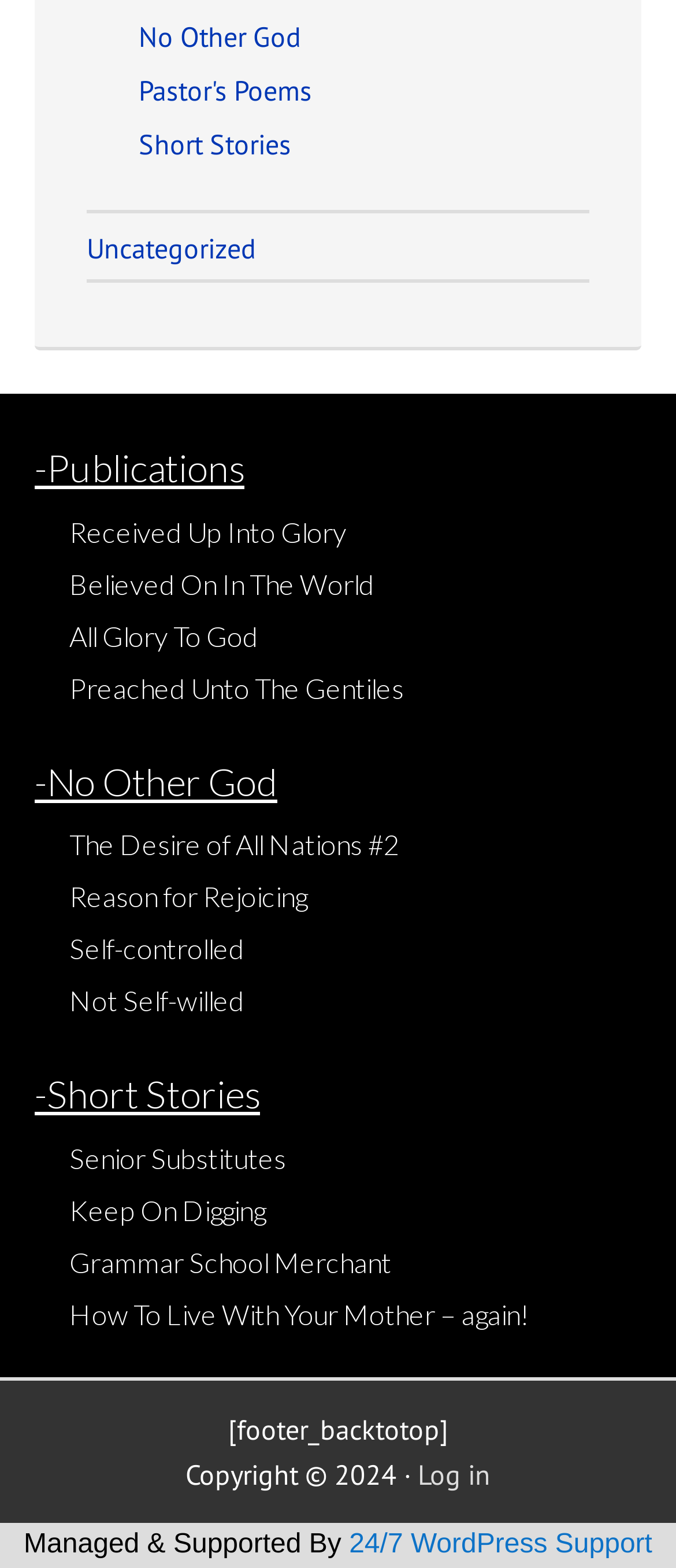Please specify the bounding box coordinates of the clickable region necessary for completing the following instruction: "Log in". The coordinates must consist of four float numbers between 0 and 1, i.e., [left, top, right, bottom].

[0.618, 0.929, 0.726, 0.951]